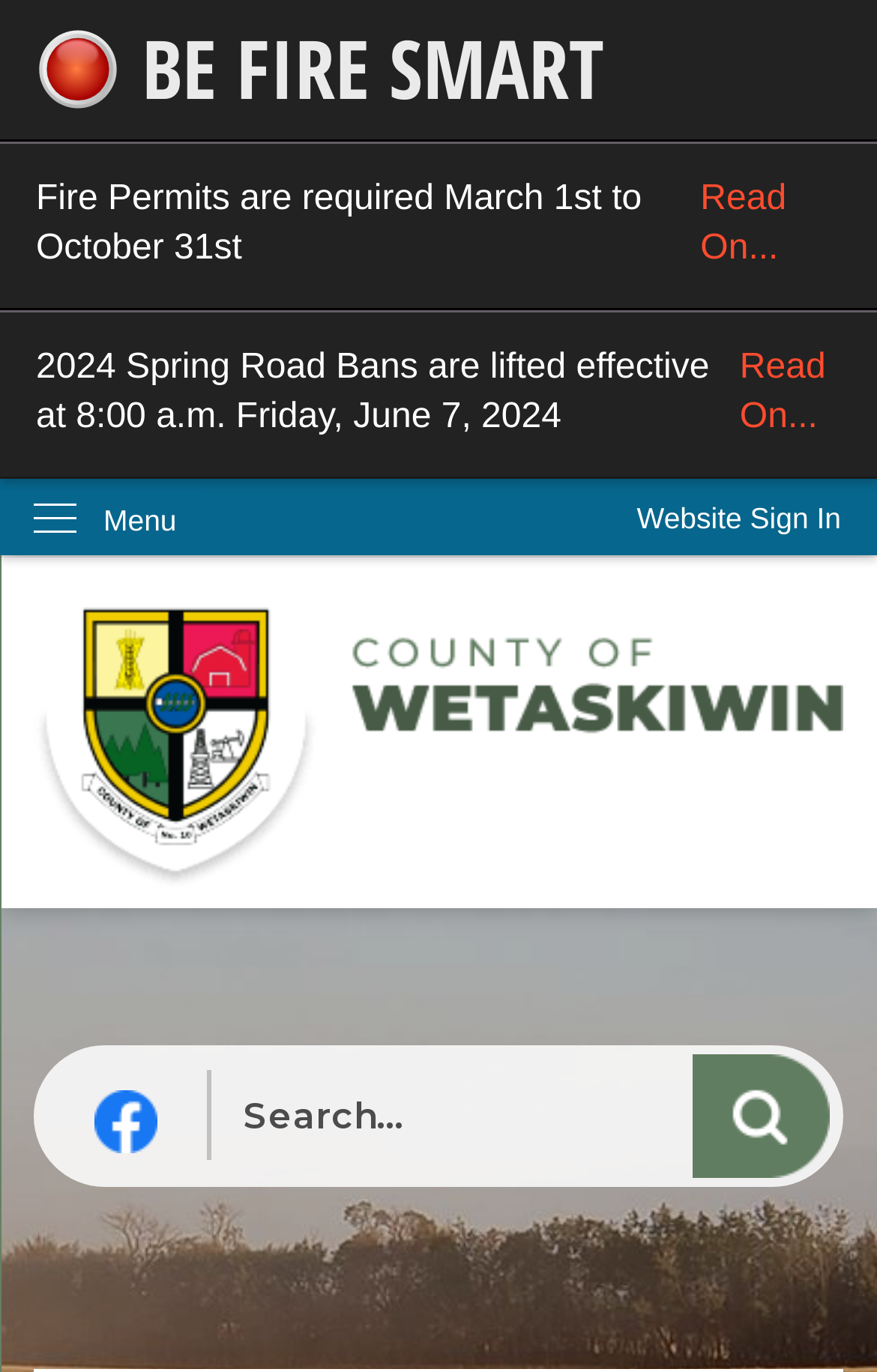Using the provided description alt="Home page", find the bounding box coordinates for the UI element. Provide the coordinates in (top-left x, top-left y, bottom-right x, bottom-right y) format, ensuring all values are between 0 and 1.

[0.039, 0.419, 0.961, 0.649]